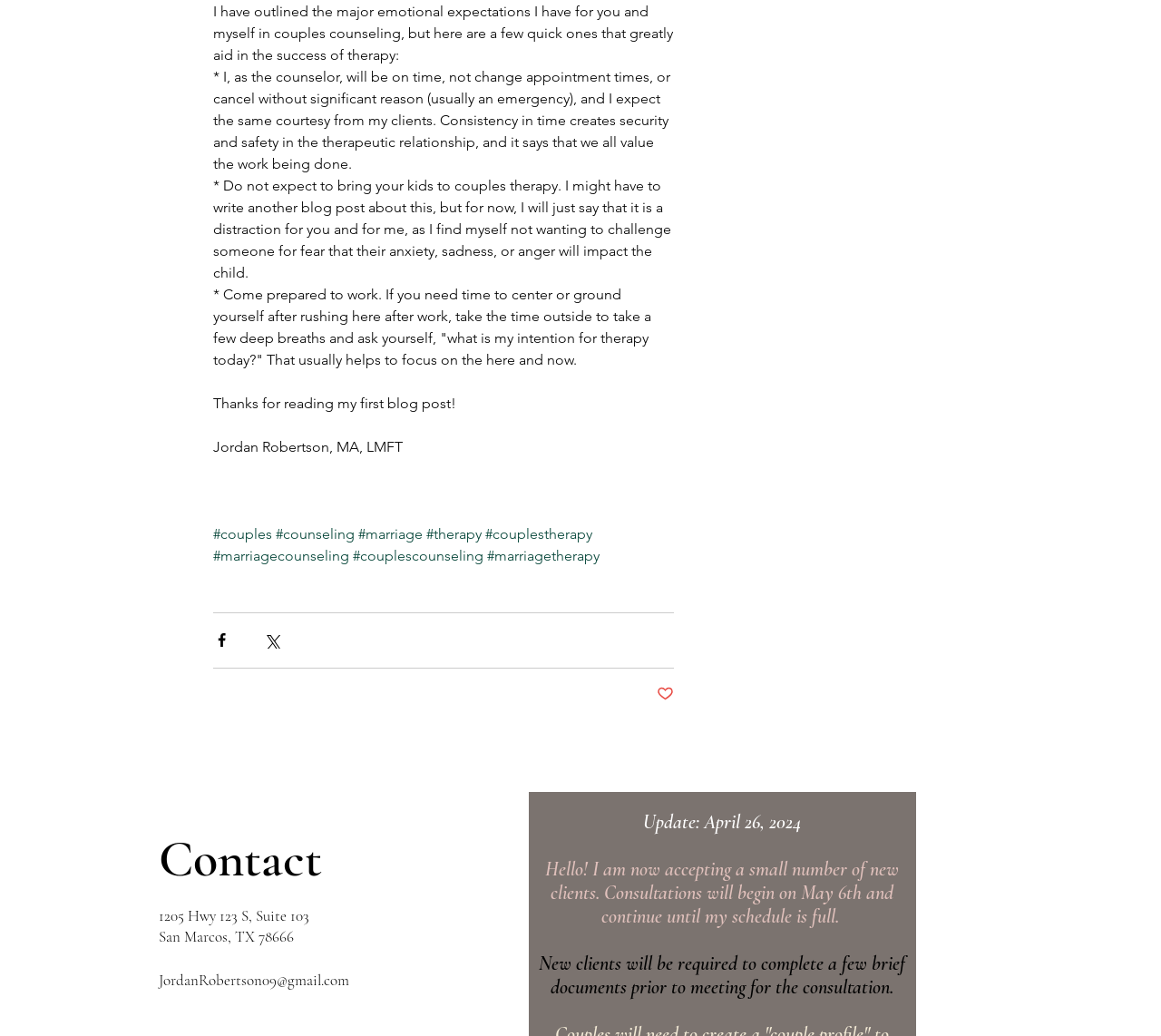Pinpoint the bounding box coordinates of the element to be clicked to execute the instruction: "Search for products".

None